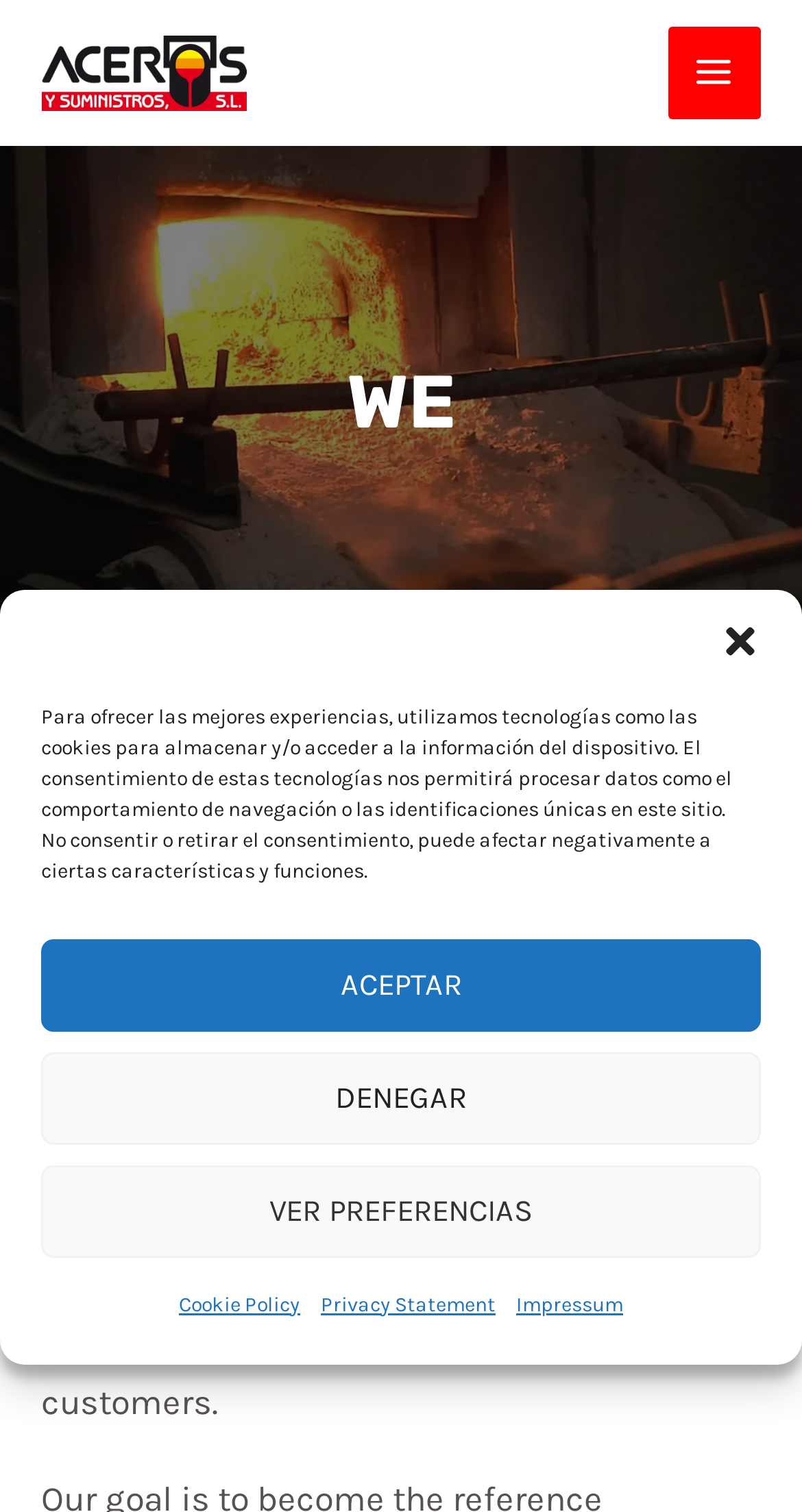Respond with a single word or short phrase to the following question: 
What is the company name on the logo?

Aceros y Suministros